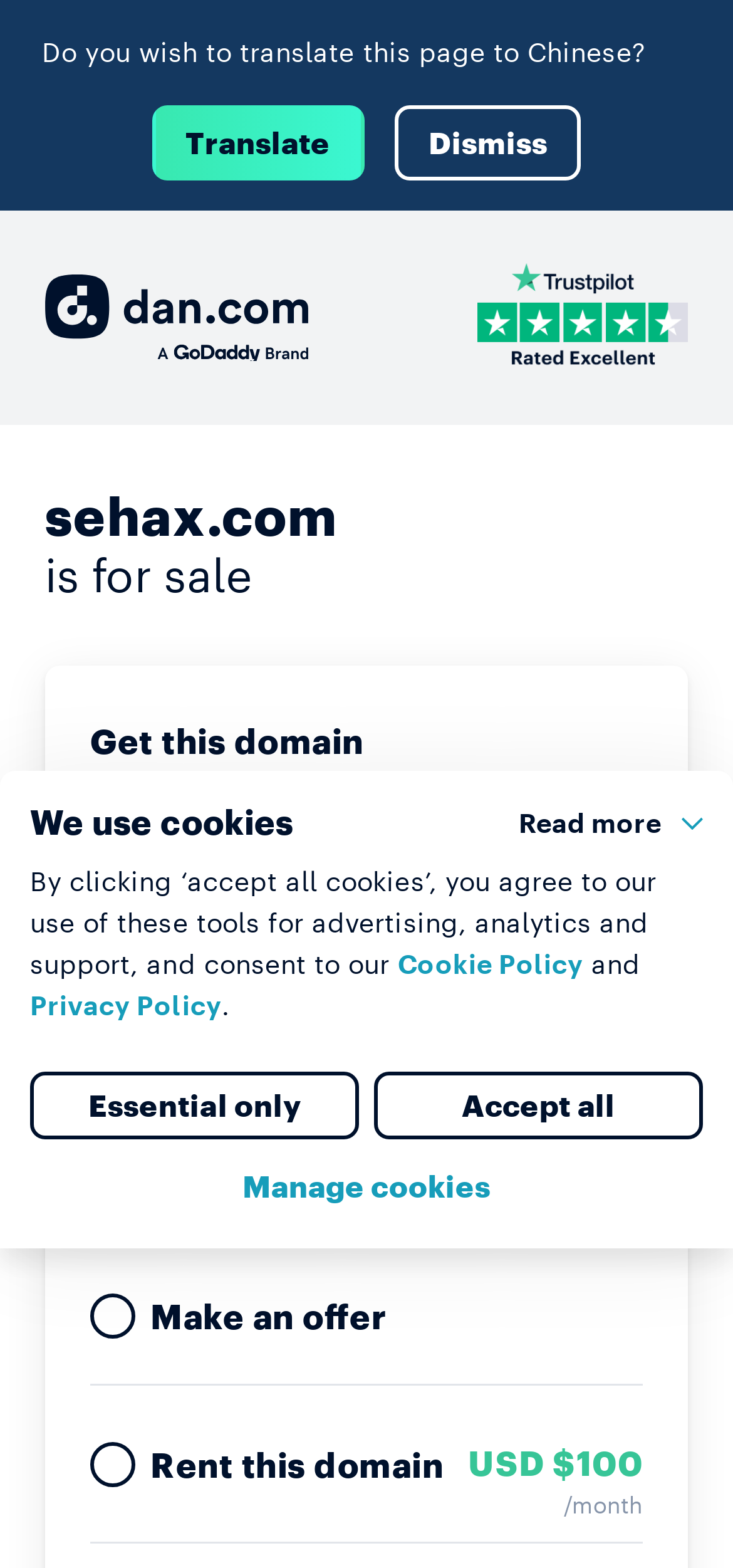Reply to the question with a single word or phrase:
How many options are there to acquire the domain?

4